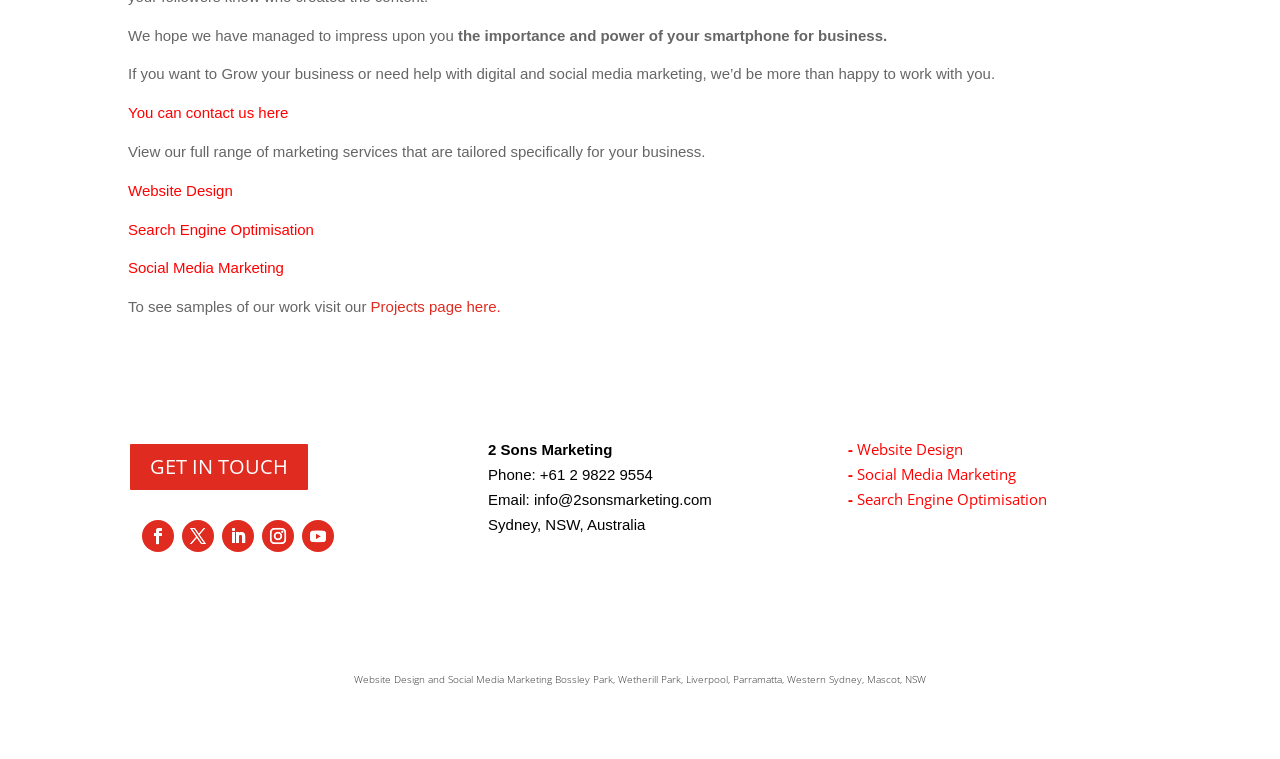Provide a brief response to the question below using a single word or phrase: 
What is the company's email address?

info@2sonsmarketing.com